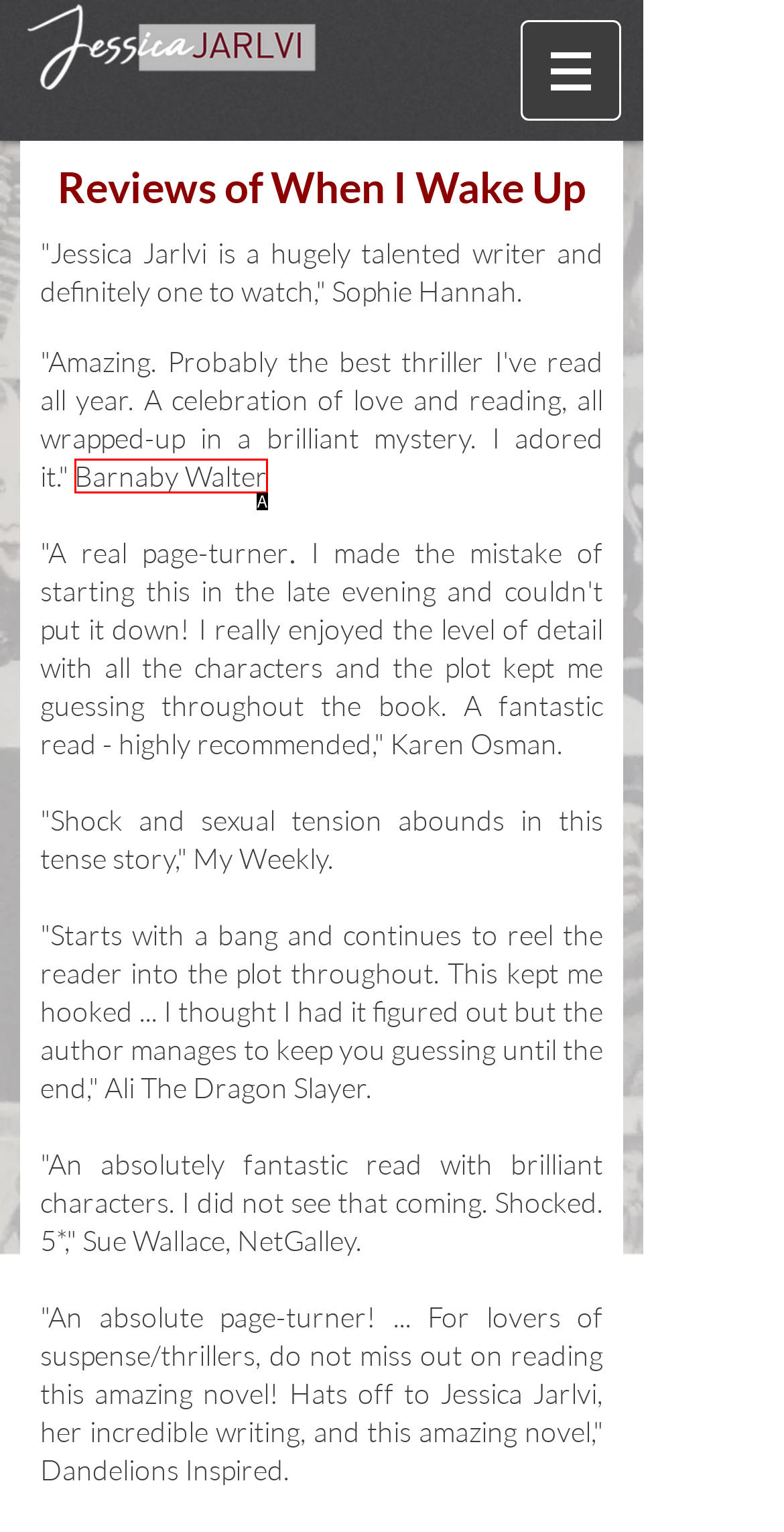Determine which HTML element fits the description: Barnaby Walter. Answer with the letter corresponding to the correct choice.

A